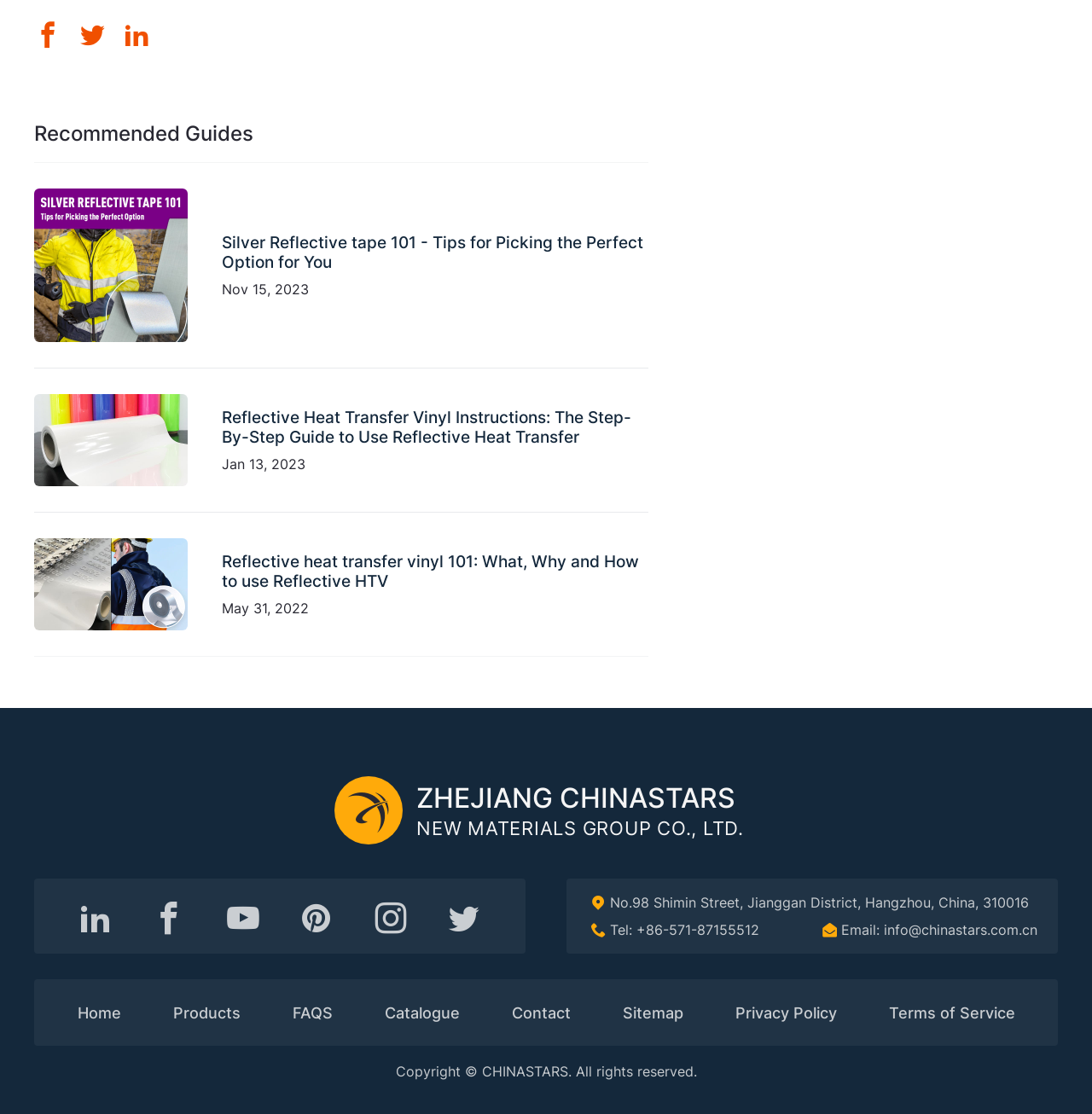What is the purpose of the webpage?
Examine the webpage screenshot and provide an in-depth answer to the question.

The purpose of the webpage can be inferred from the content of the webpage, which includes links to guides and instructions related to reflective materials and products, suggesting that the webpage is intended to provide information and resources to users interested in these topics.